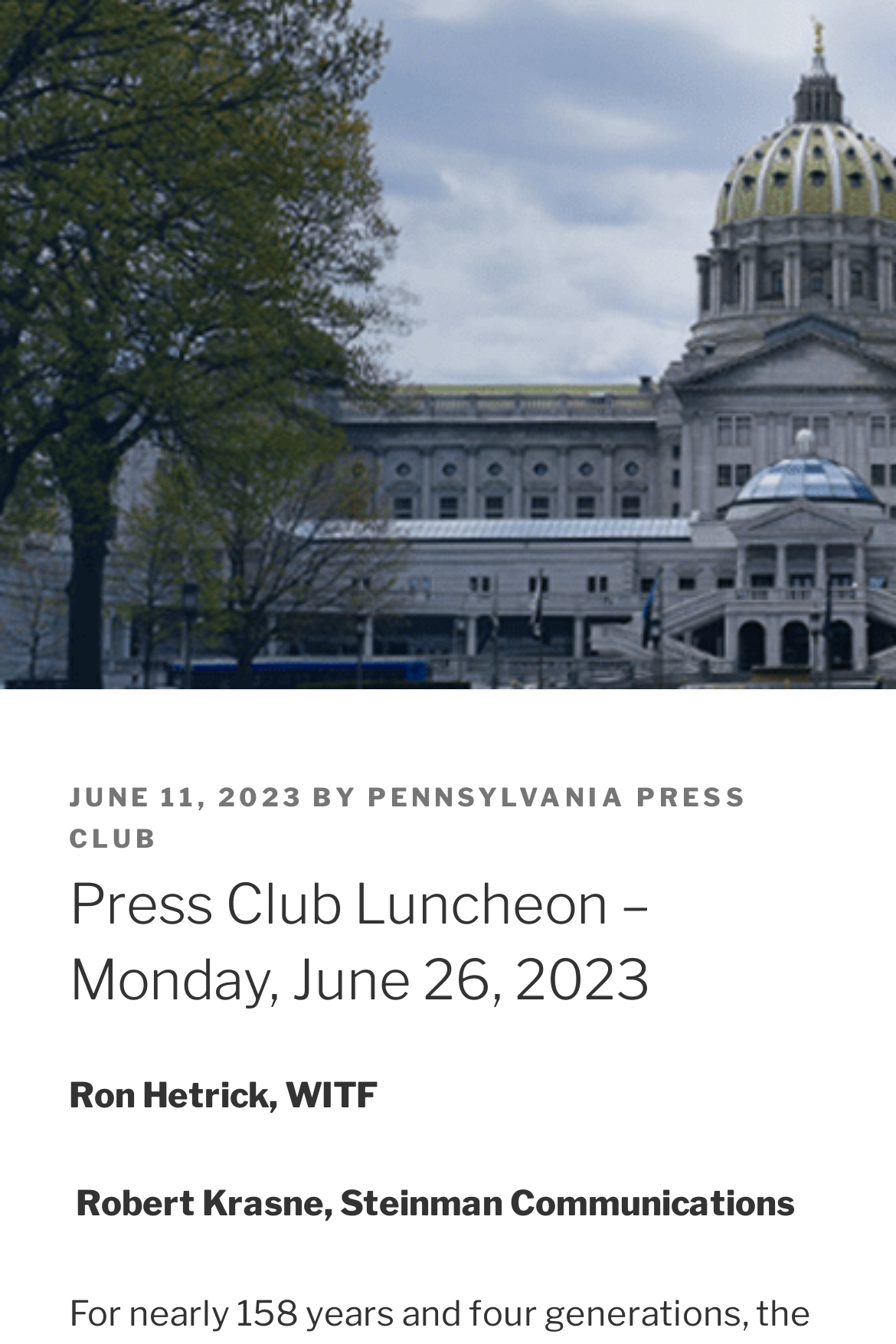Identify the bounding box for the UI element specified in this description: "June 11, 2023June 20, 2023". The coordinates must be four float numbers between 0 and 1, formatted as [left, top, right, bottom].

[0.077, 0.58, 0.338, 0.604]